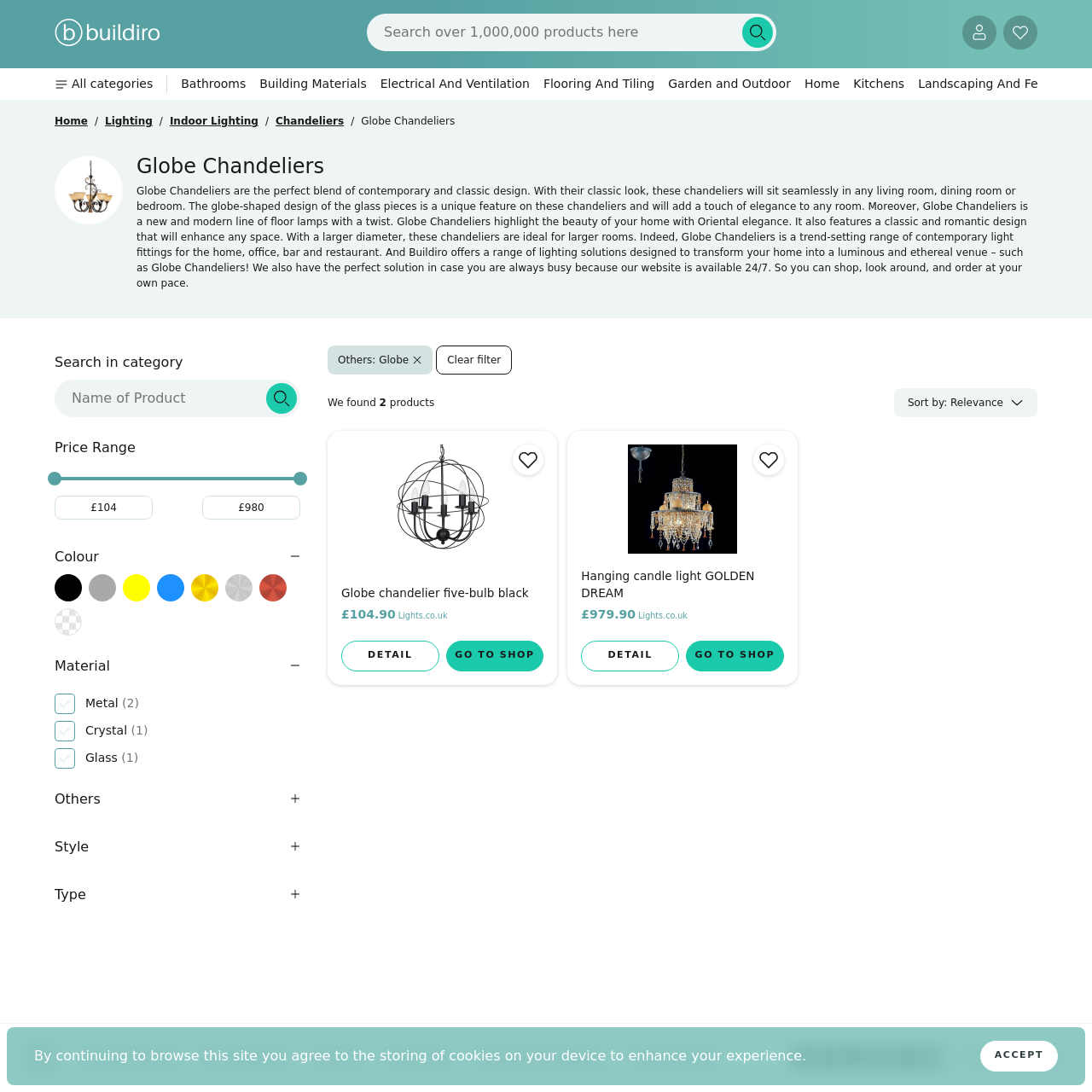Find and specify the bounding box coordinates that correspond to the clickable region for the instruction: "Filter by price range".

[0.05, 0.454, 0.14, 0.476]